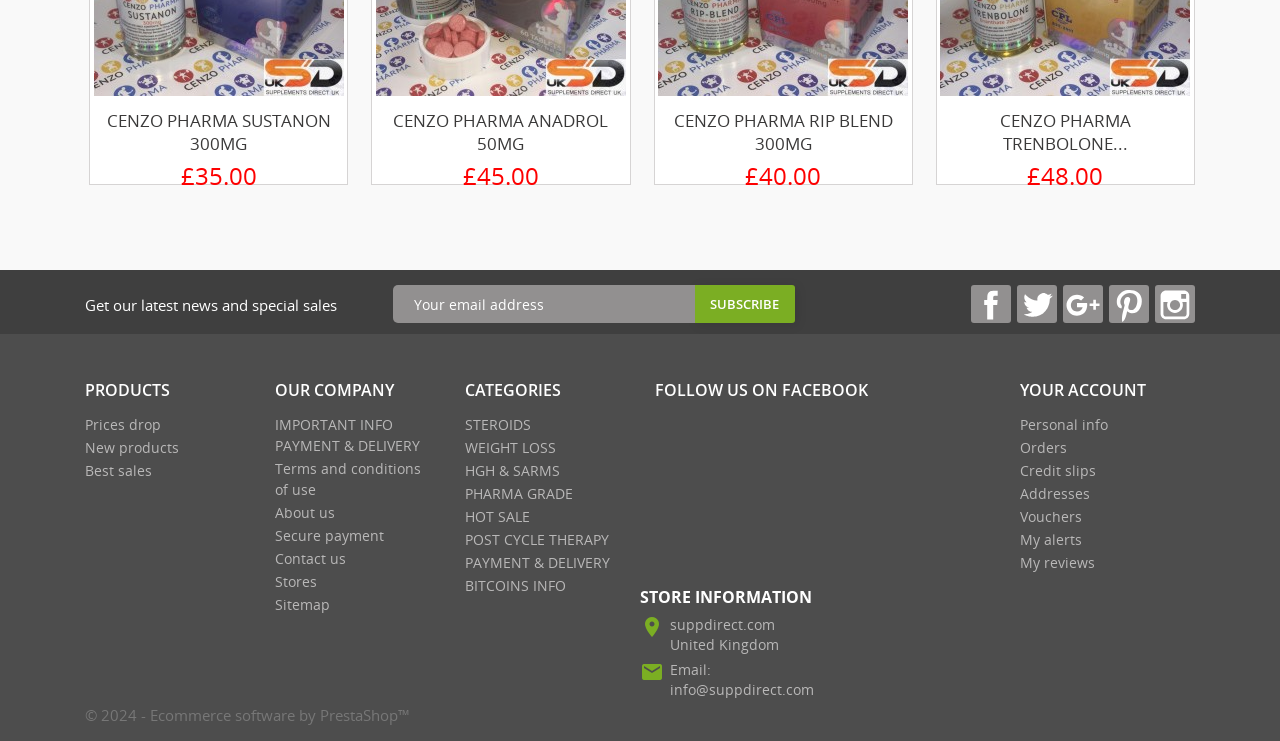How many links are there in the footer?
Analyze the image and provide a thorough answer to the question.

I counted the number of links in the footer section of the page and found that there are 14 links, including 'Subscribe', 'PRODUCTS', 'OUR COMPANY', and others.